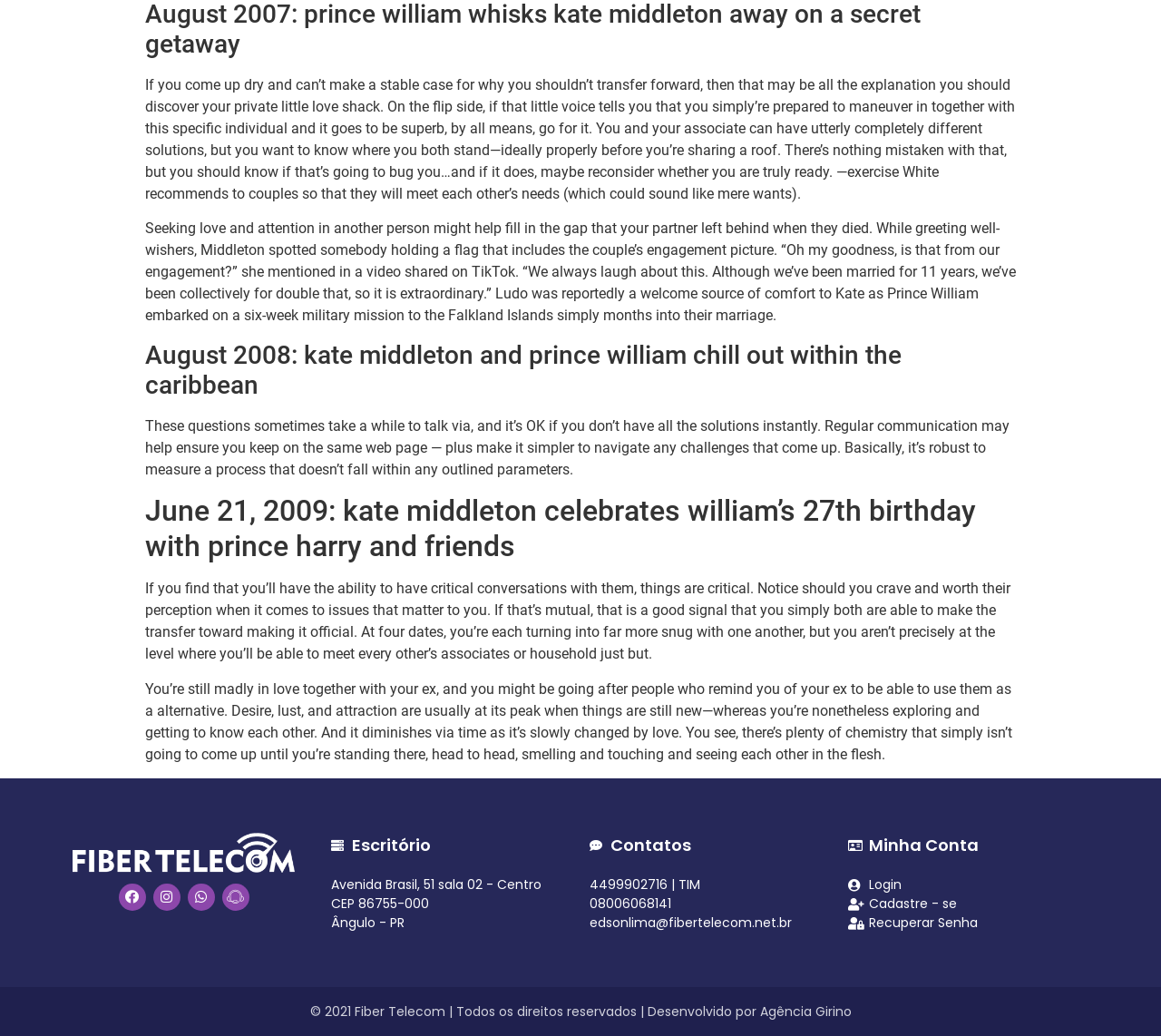Please determine the bounding box coordinates, formatted as (top-left x, top-left y, bottom-right x, bottom-right y), with all values as floating point numbers between 0 and 1. Identify the bounding box of the region described as: Privacy Policy & GDPR

None